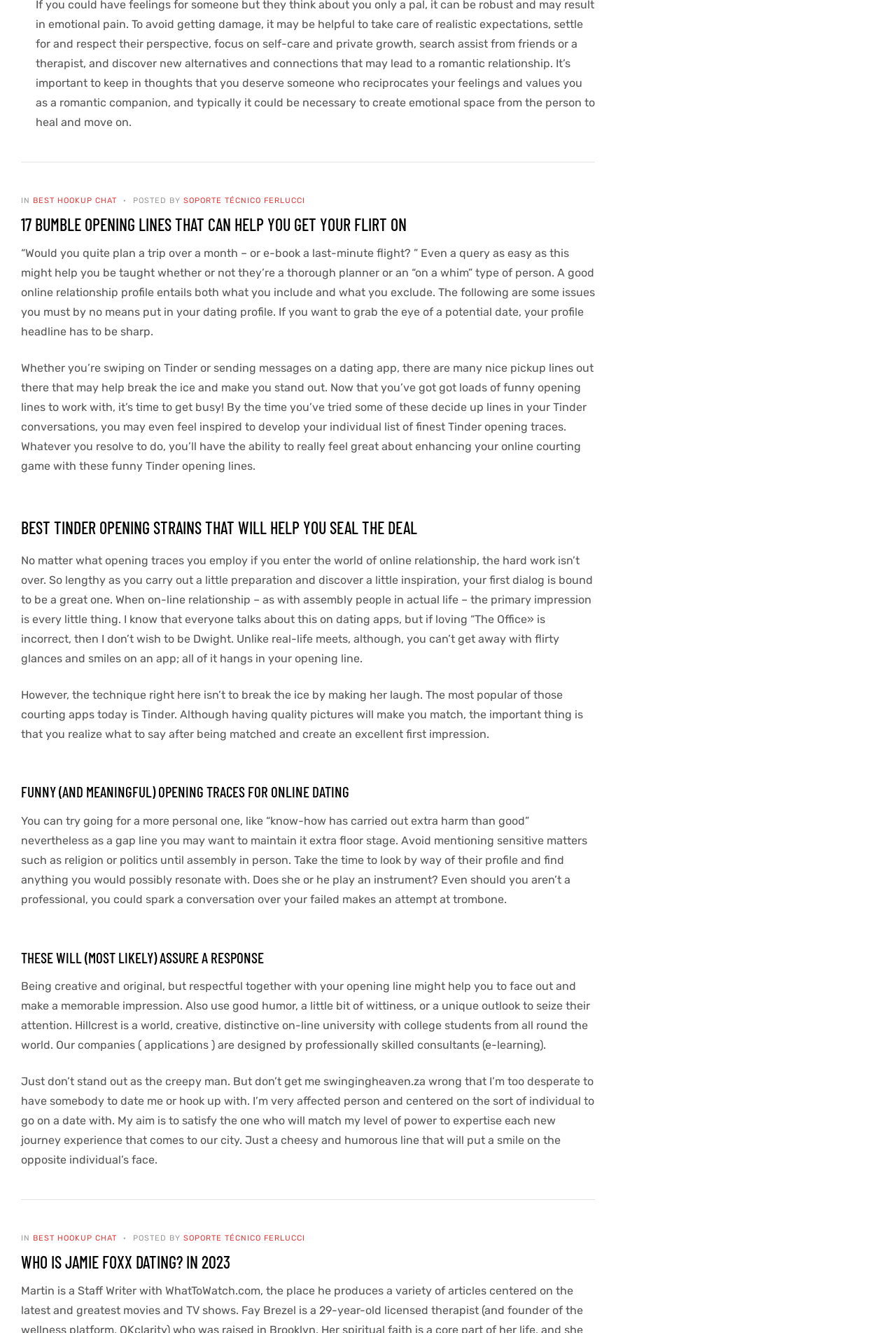Given the description "Soporte técnico Ferlucci", determine the bounding box of the corresponding UI element.

[0.205, 0.925, 0.341, 0.932]